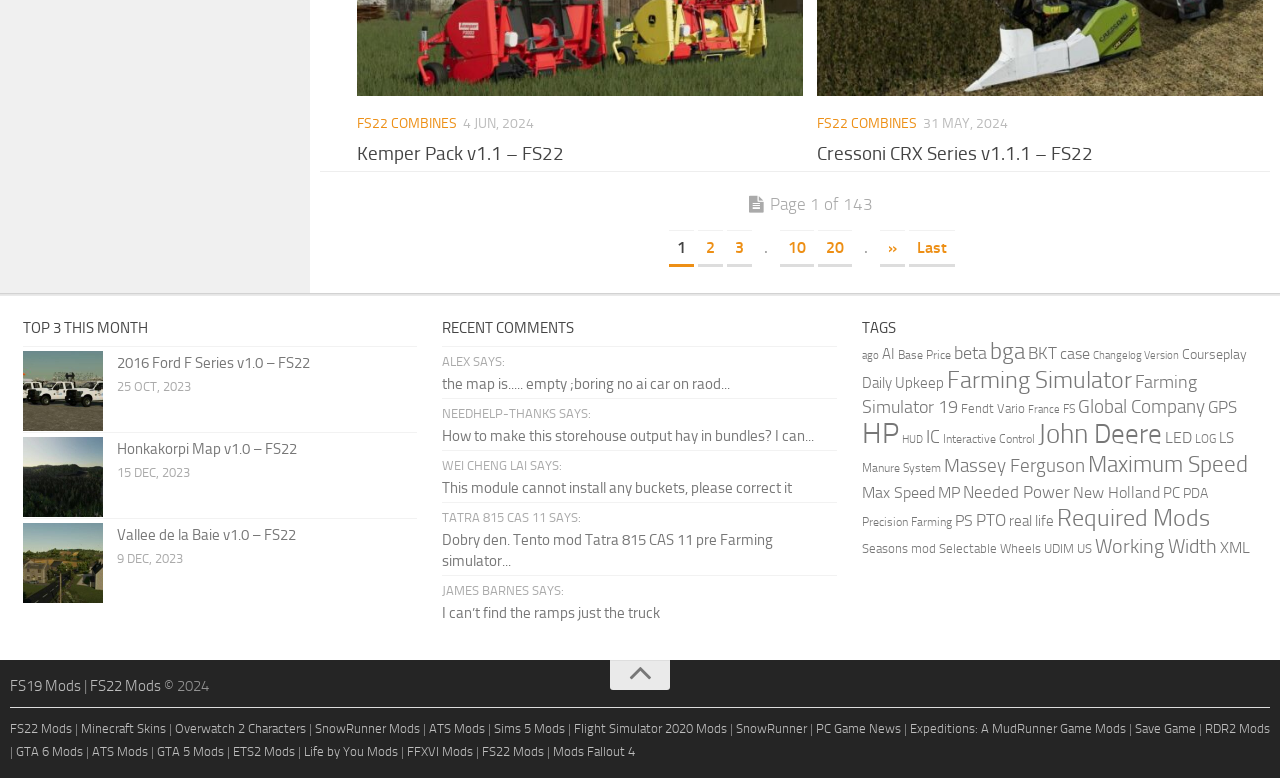Identify the bounding box coordinates of the region that needs to be clicked to carry out this instruction: "Read the comment by 'ALEX SAYS:'". Provide these coordinates as four float numbers ranging from 0 to 1, i.e., [left, top, right, bottom].

[0.345, 0.454, 0.395, 0.474]